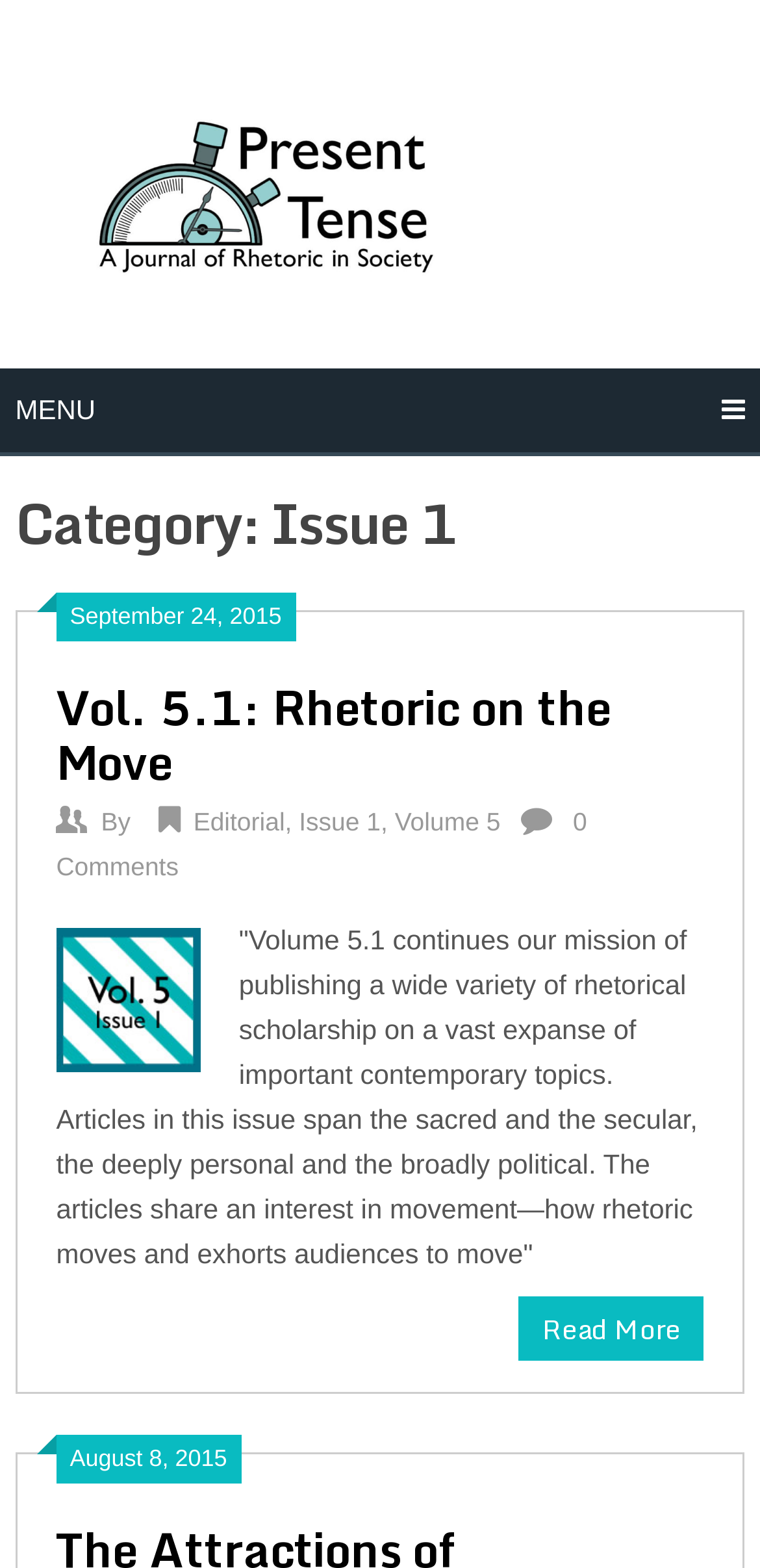Answer the question below using just one word or a short phrase: 
What is the title of the article?

Vol. 5.1: Rhetoric on the Move